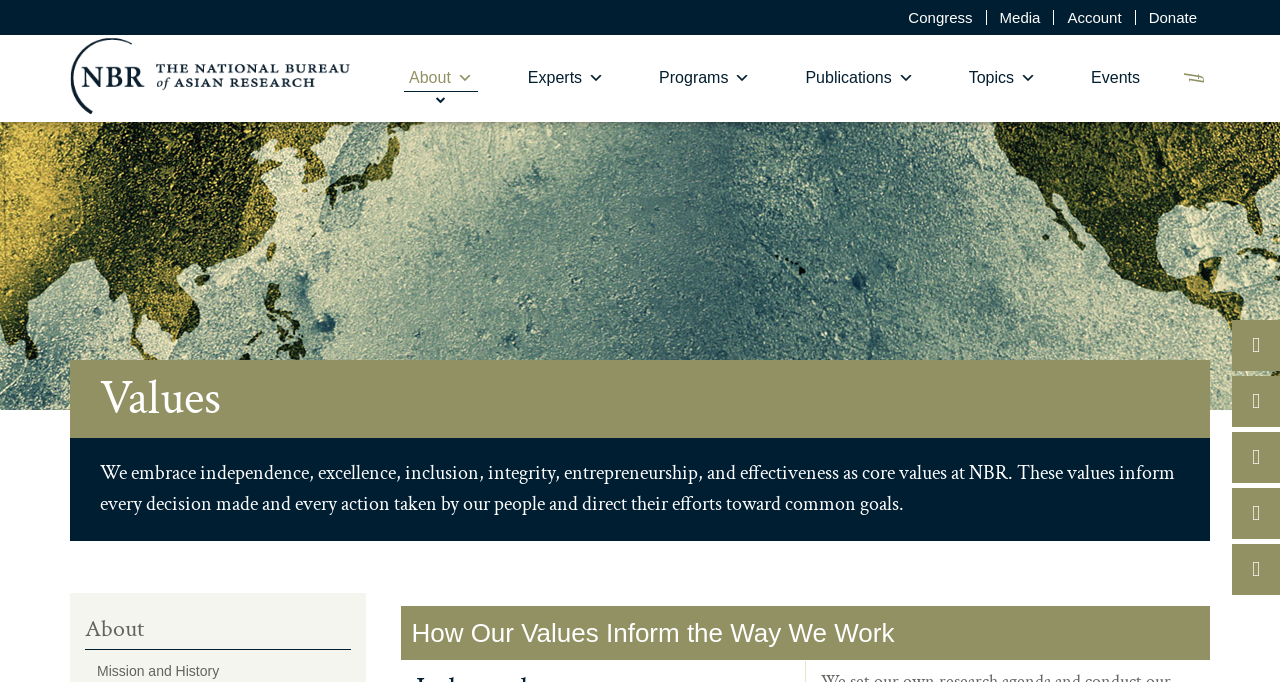Determine the bounding box coordinates for the element that should be clicked to follow this instruction: "Follow on Facebook". The coordinates should be given as four float numbers between 0 and 1, in the format [left, top, right, bottom].

None